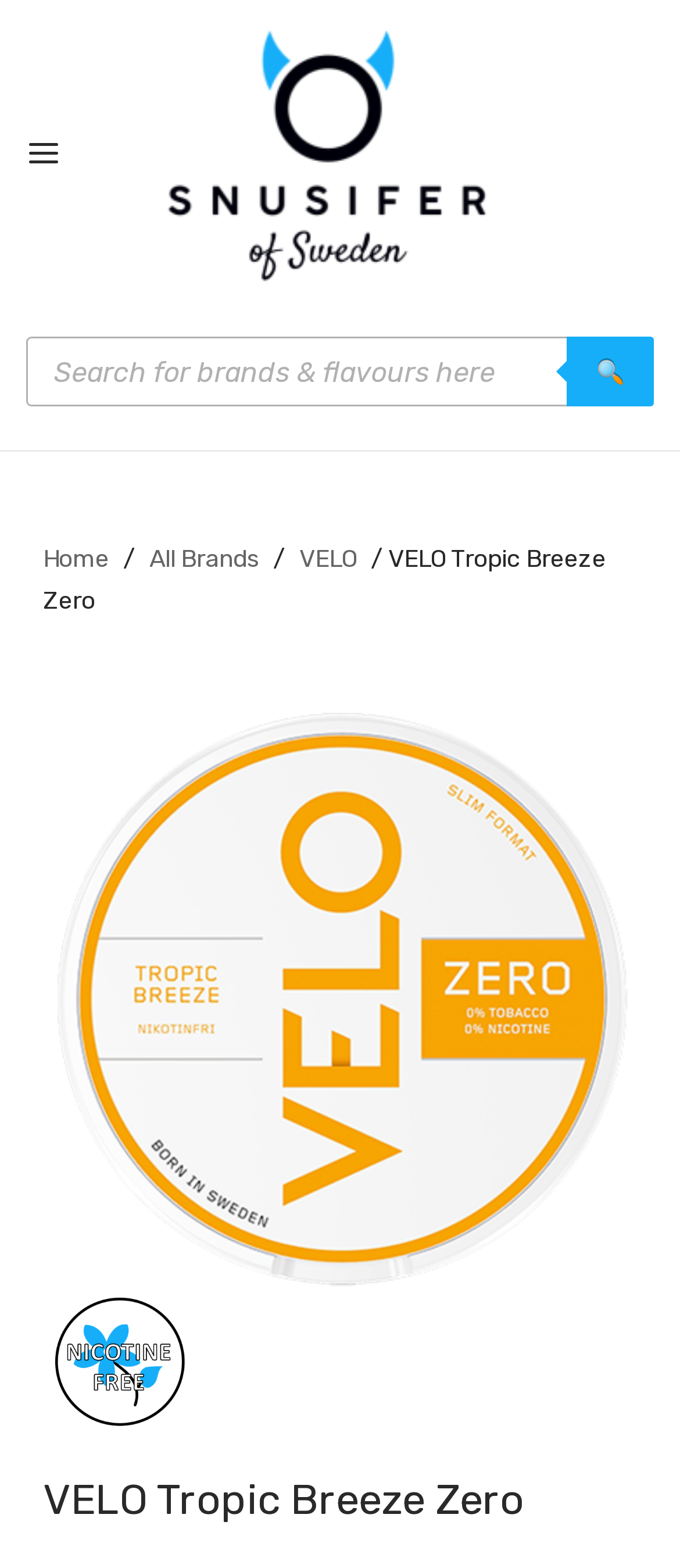Please identify the bounding box coordinates of the element that needs to be clicked to execute the following command: "Go to Snusifer homepage". Provide the bounding box using four float numbers between 0 and 1, formatted as [left, top, right, bottom].

[0.244, 0.017, 0.718, 0.181]